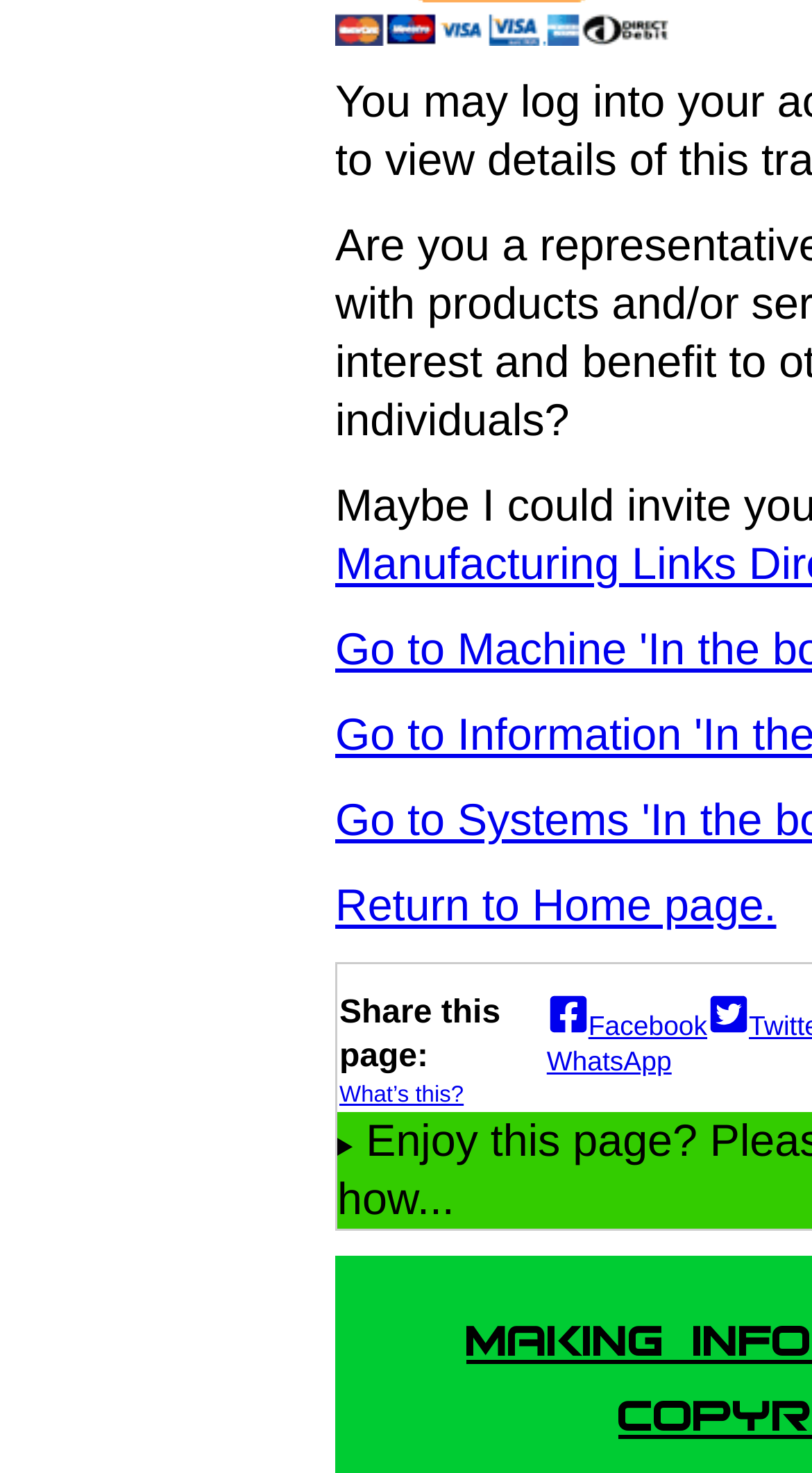Bounding box coordinates should be provided in the format (top-left x, top-left y, bottom-right x, bottom-right y) with all values between 0 and 1. Identify the bounding box for this UI element: Return to Home page.

[0.413, 0.598, 0.956, 0.632]